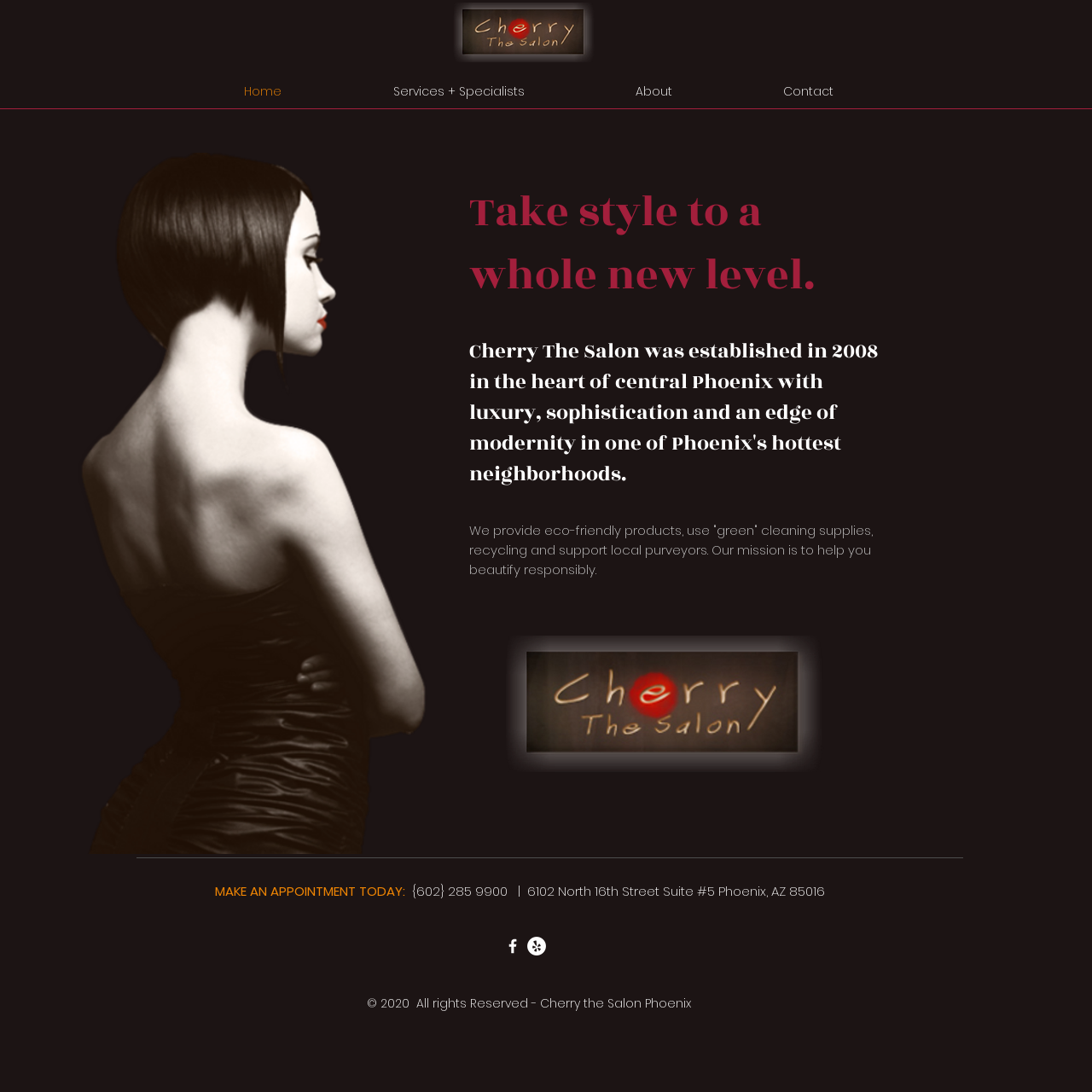Utilize the details in the image to give a detailed response to the question: What is the mission of the salon?

The mission of the salon can be found in the text that describes the salon's philosophy. The text says 'Our mission is to help you beautify responsibly.' This is mentioned in the context of the salon's eco-friendly products and practices.